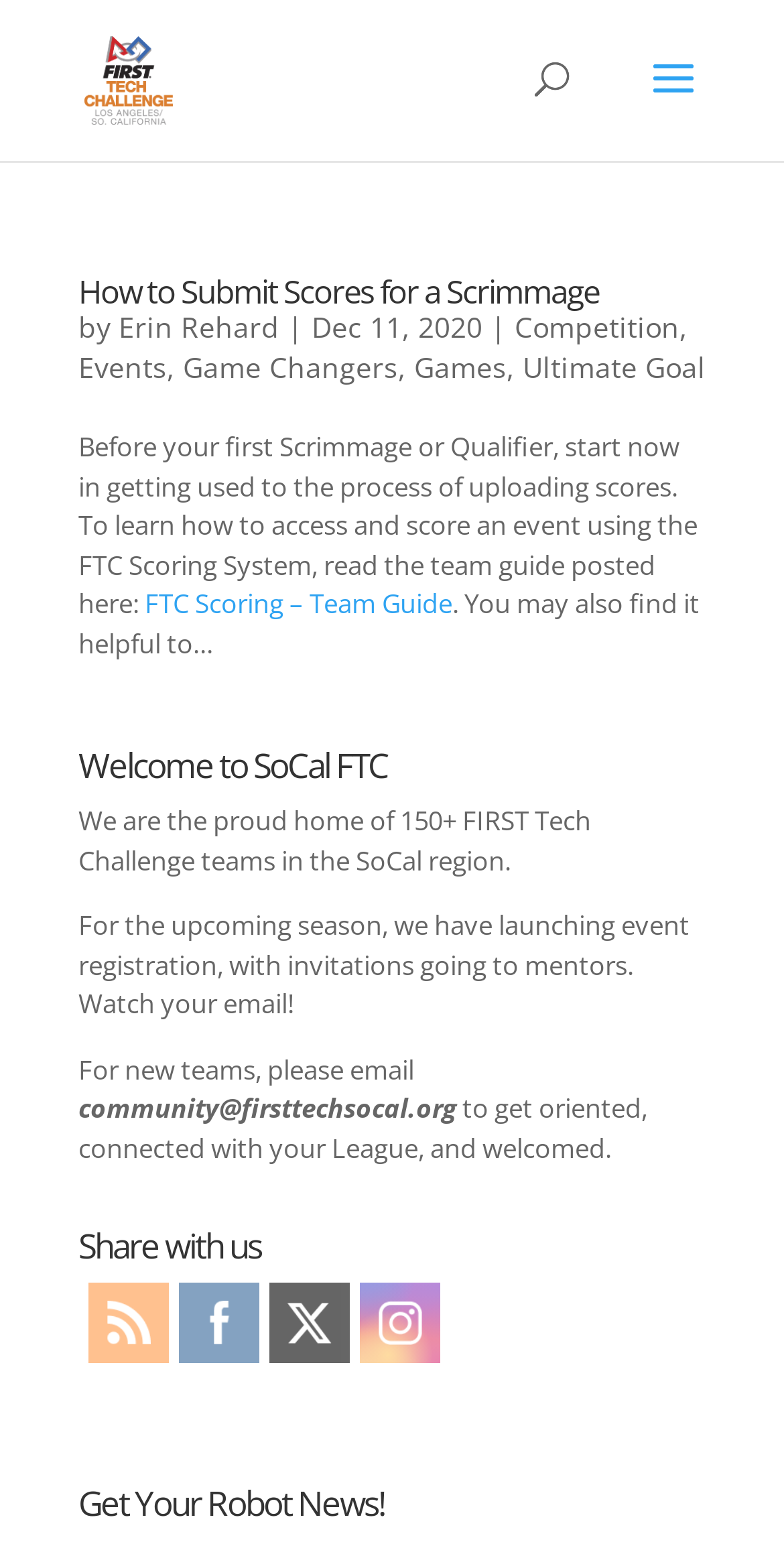Use a single word or phrase to answer this question: 
What is the name of the organization?

FIRST Tech Challenge